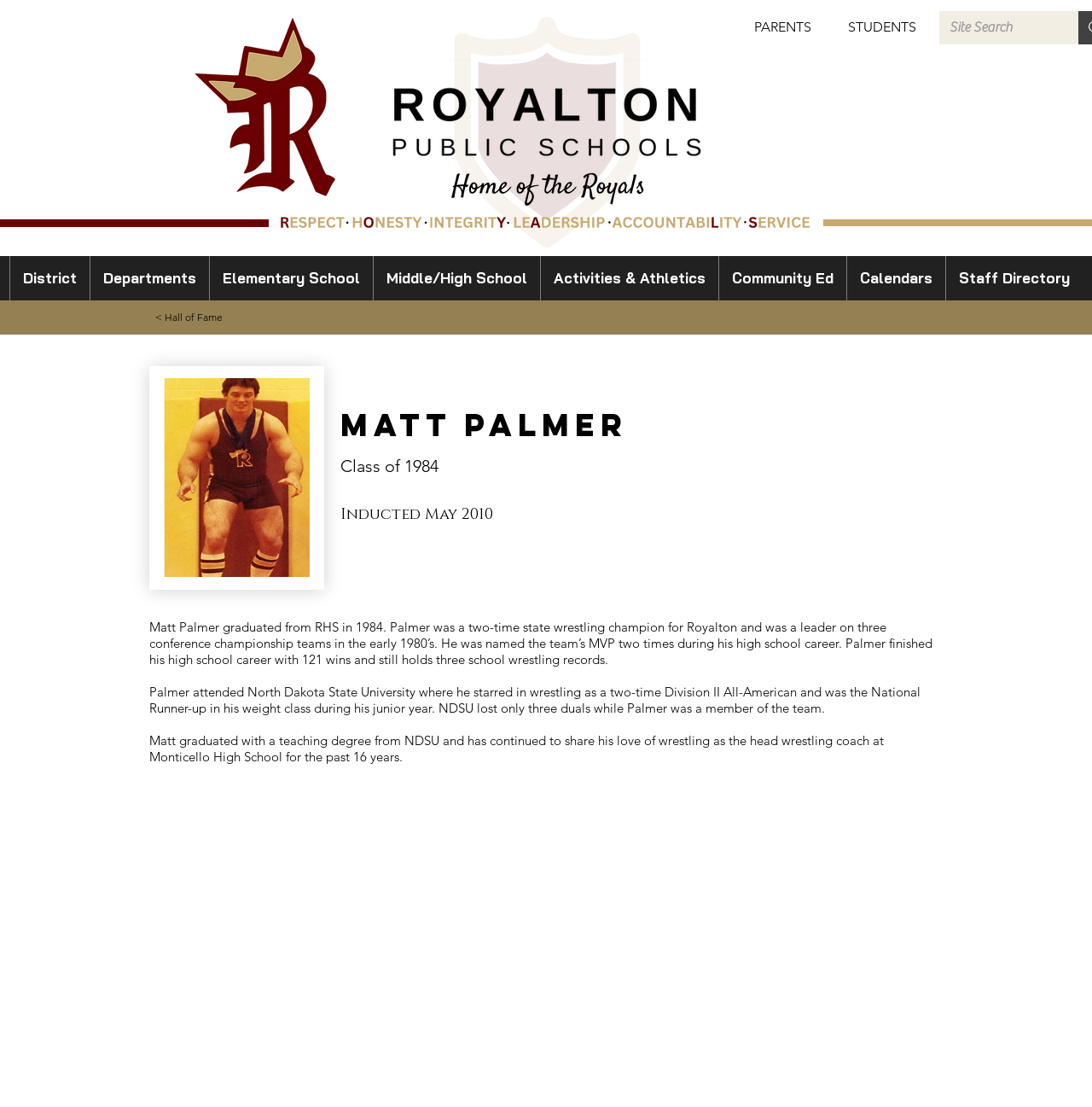Locate the bounding box coordinates of the clickable element to fulfill the following instruction: "Search in the site search box". Provide the coordinates as four float numbers between 0 and 1 in the format [left, top, right, bottom].

[0.87, 0.01, 0.954, 0.04]